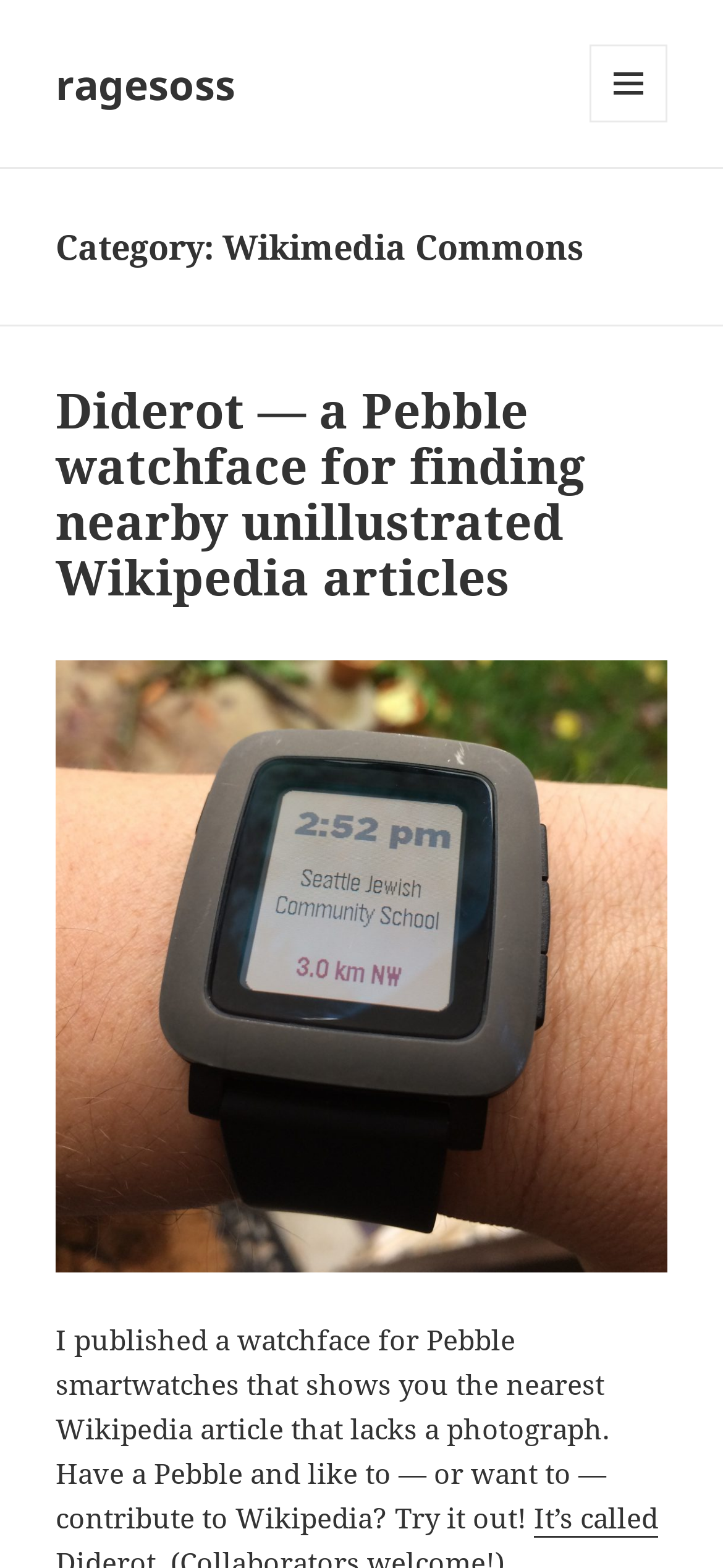Analyze the image and deliver a detailed answer to the question: What type of image is shown on the webpage?

The image shown on the webpage is described as 'photo-nov-05-2-52-49-pm' which suggests that it is a photograph.